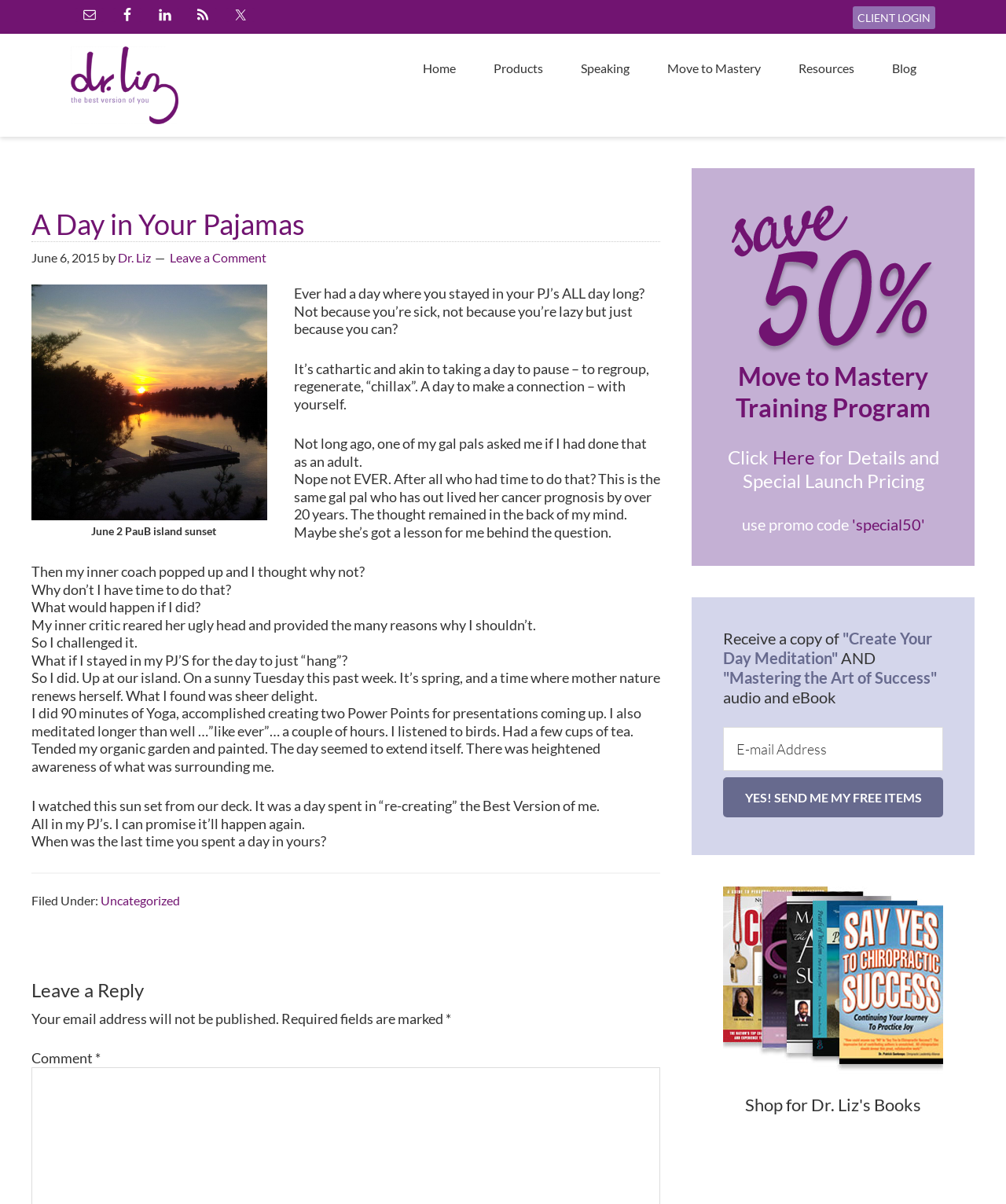Extract the bounding box coordinates for the UI element described by the text: "About us". The coordinates should be in the form of [left, top, right, bottom] with values between 0 and 1.

None